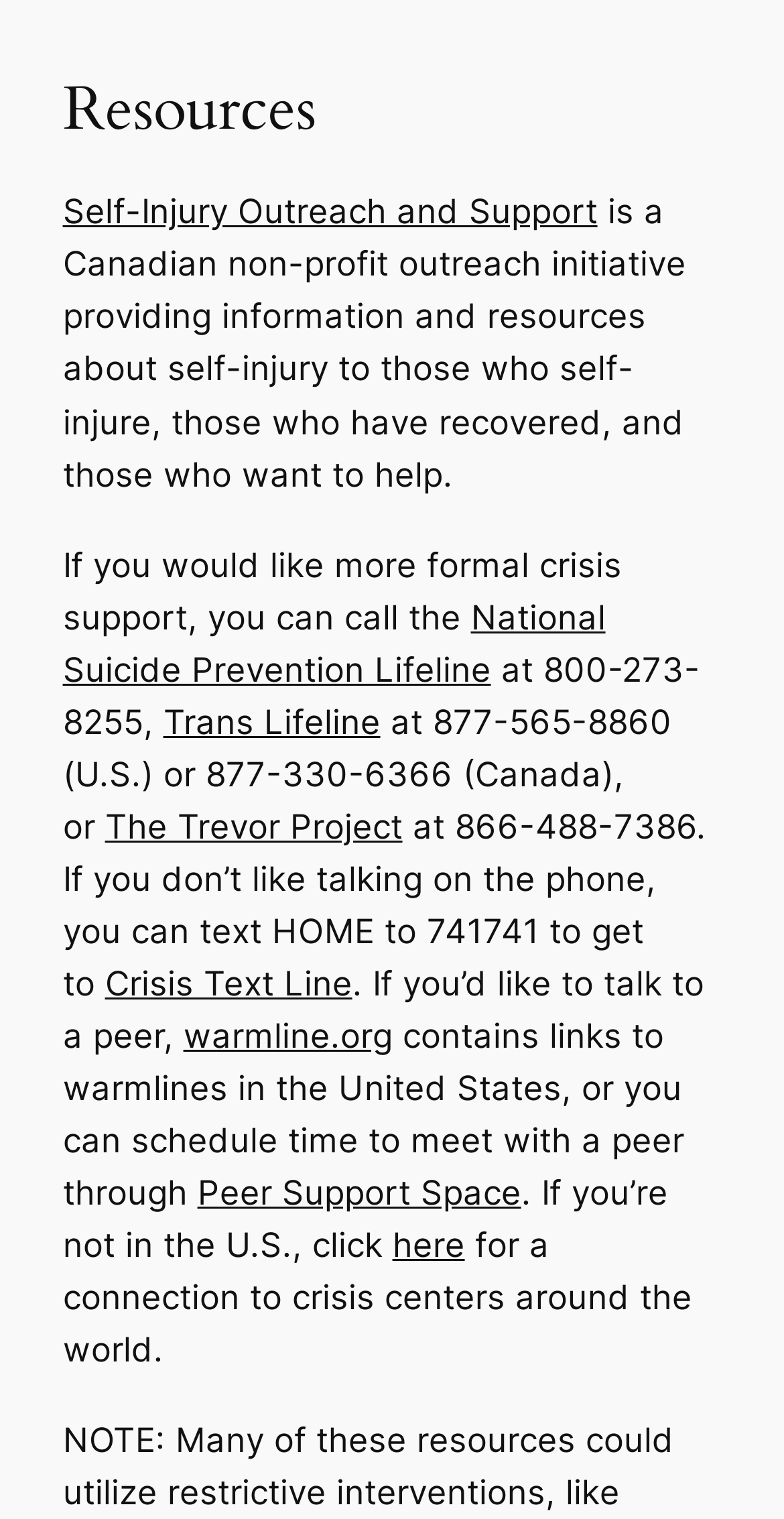Please identify the bounding box coordinates of the area that needs to be clicked to follow this instruction: "Visit 'National Suicide Prevention Lifeline'".

[0.08, 0.393, 0.772, 0.454]